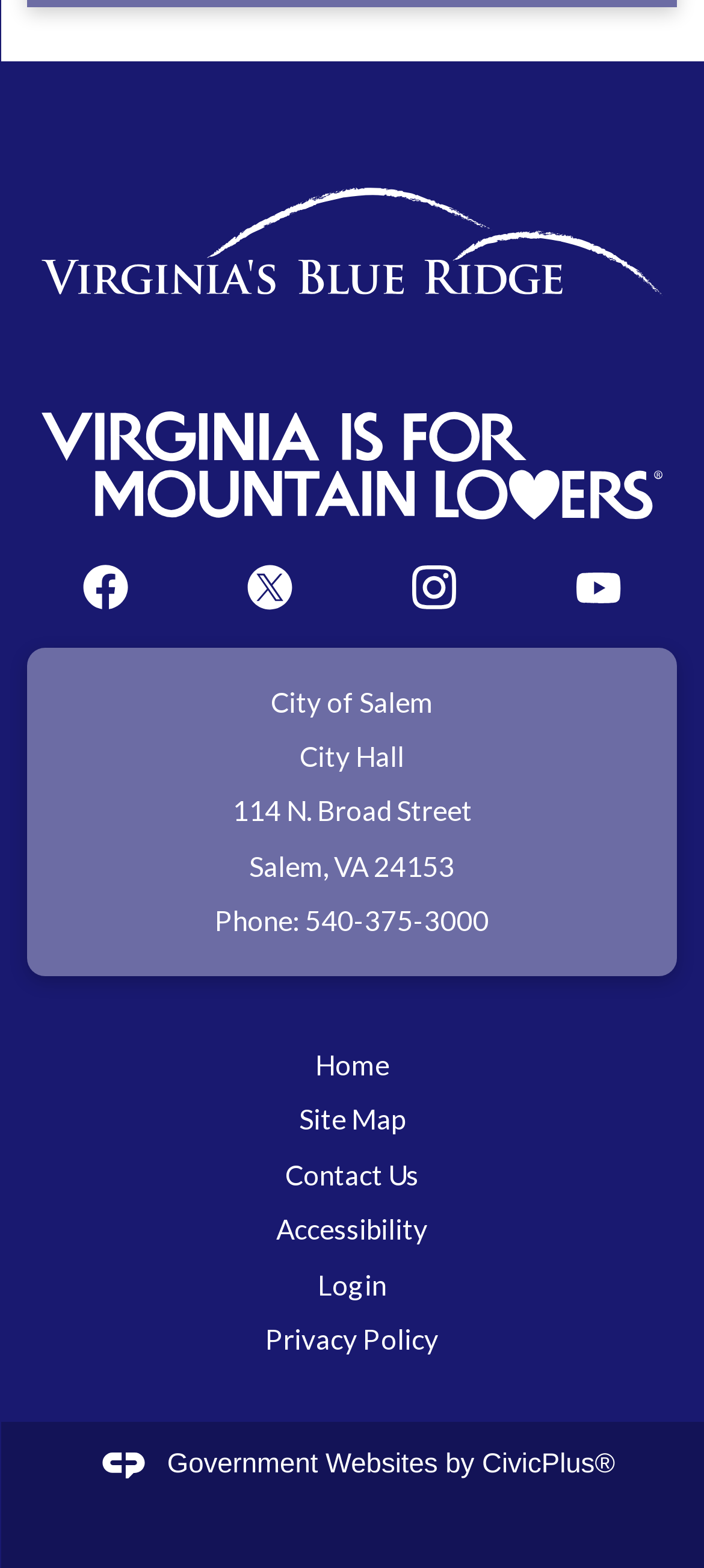Look at the image and give a detailed response to the following question: What is the address of City Hall?

The address can be found in the 'Info Advanced' region, where it is mentioned as StaticText '114 N. Broad Street' and 'Salem, VA 24153'.